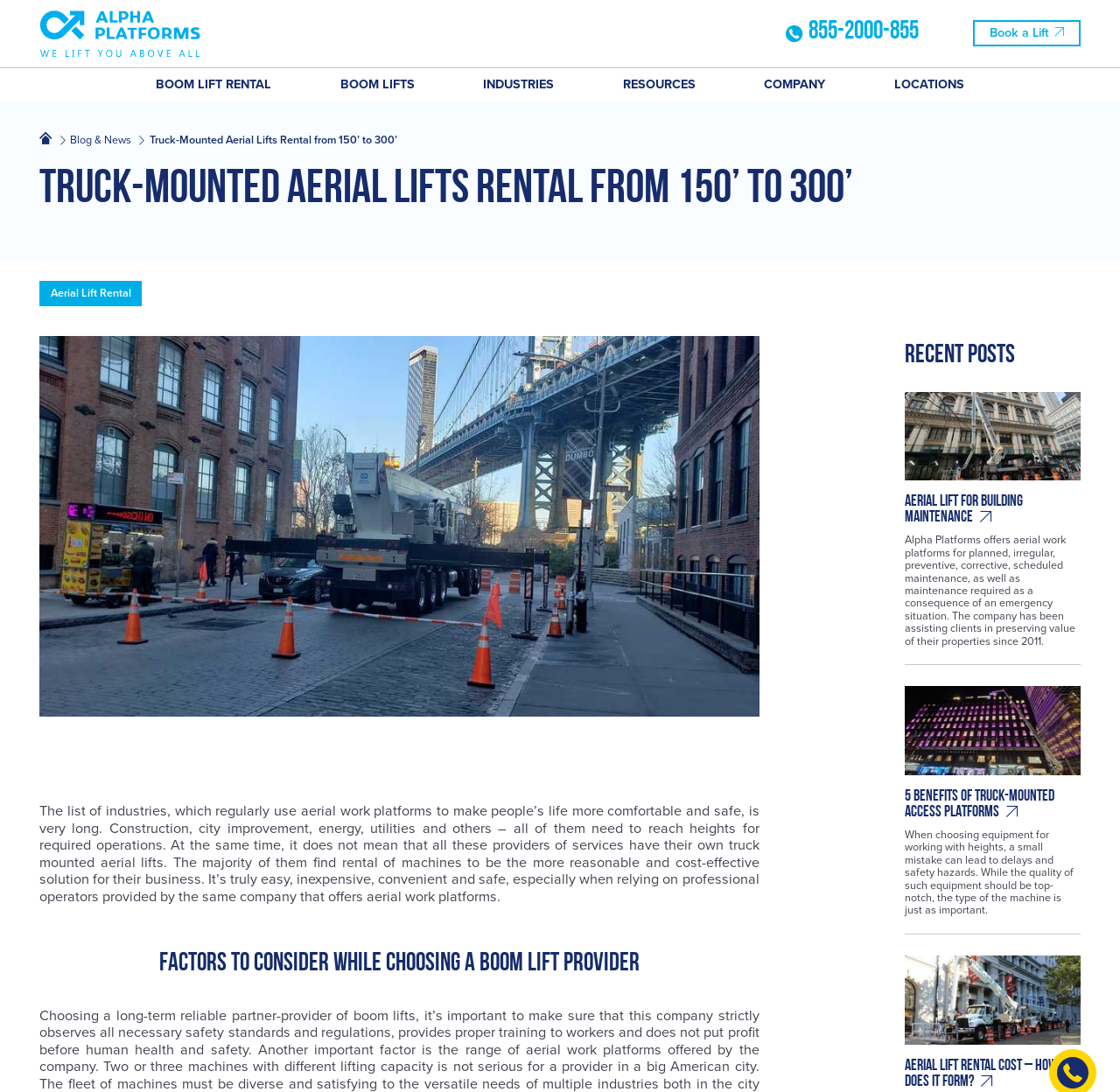Provide an in-depth description of the elements and layout of the webpage.

The webpage is about Alpha Platforms, a company that offers aerial lift rentals for various industrial projects. At the top left corner, there is a navigation menu with links to "Home", "Blog & News", and other sections. Below the navigation menu, there is a heading that reads "Truck-Mounted Aerial Lifts Rental from 150’ to 300’" in a prominent font size.

To the right of the heading, there is an image of a truck-mounted aerial lift, which takes up a significant portion of the page. Below the image, there is a block of text that explains the importance of aerial work platforms in various industries, such as construction, city improvement, and energy. The text also highlights the benefits of renting aerial lifts instead of owning them.

Further down the page, there is a section with the heading "FACTORS TO CONSIDER WHILE CHOOSING A BOOM LIFT PROVIDER". Below this section, there is a list of recent posts, including links to articles about aerial lifts for building maintenance, benefits of truck-mounted access platforms, and aerial lift rental costs.

Each article summary is accompanied by an image, and there are a total of four article summaries in this section. The articles are arranged in a vertical column, with the most recent post at the top.

At the top right corner of the page, there is a logo of Alpha Platforms, along with a phone number and a "Book a Lift" button. The page also has a footer section with links to various sections of the website, including "Boom Lift Rental", "Boom Lifts", "Industries", "Resources", "Company", and "Locations".